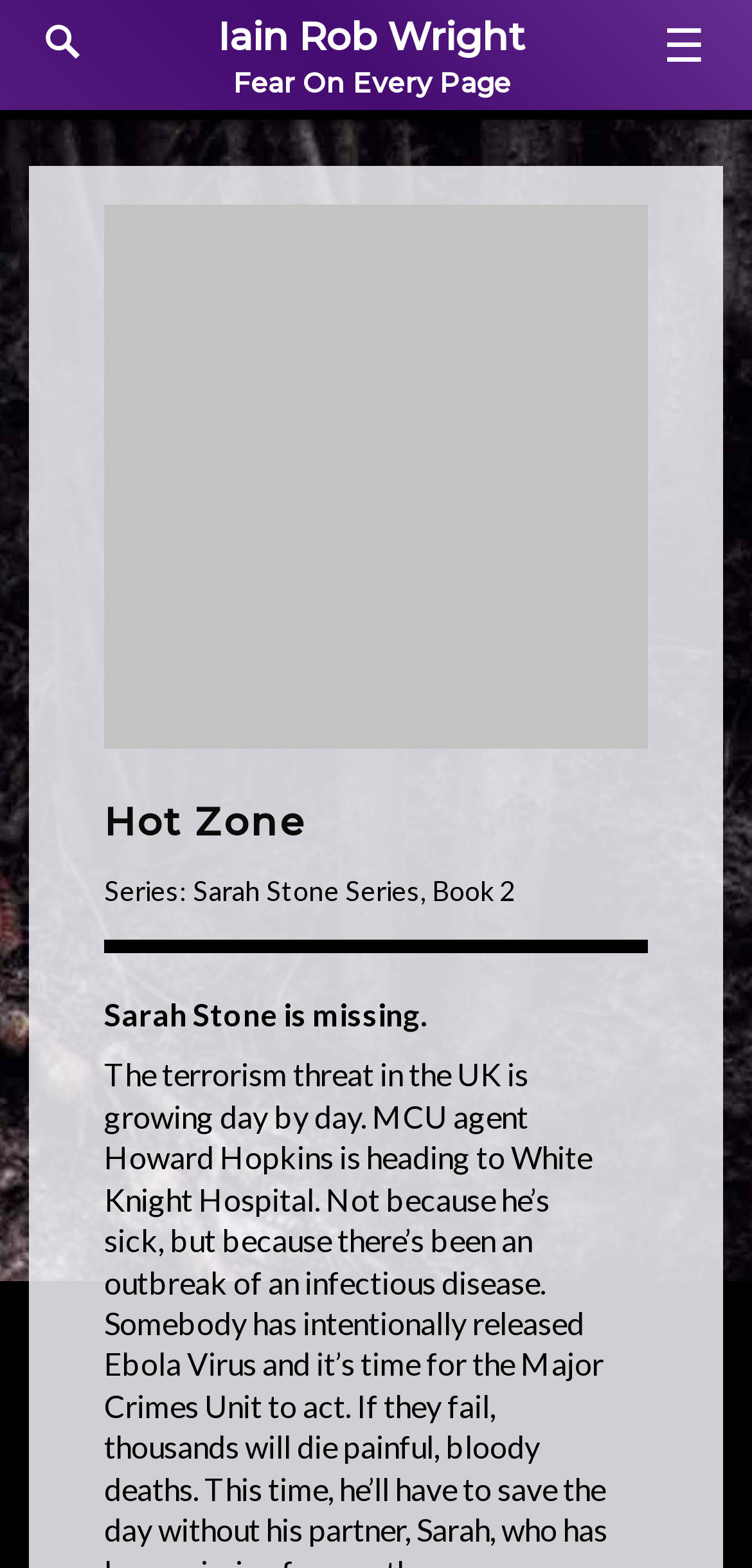Please look at the image and answer the question with a detailed explanation: What is the status of Sarah Stone?

I found the answer by looking at the text 'Sarah Stone is missing.' which directly states the status of Sarah Stone.